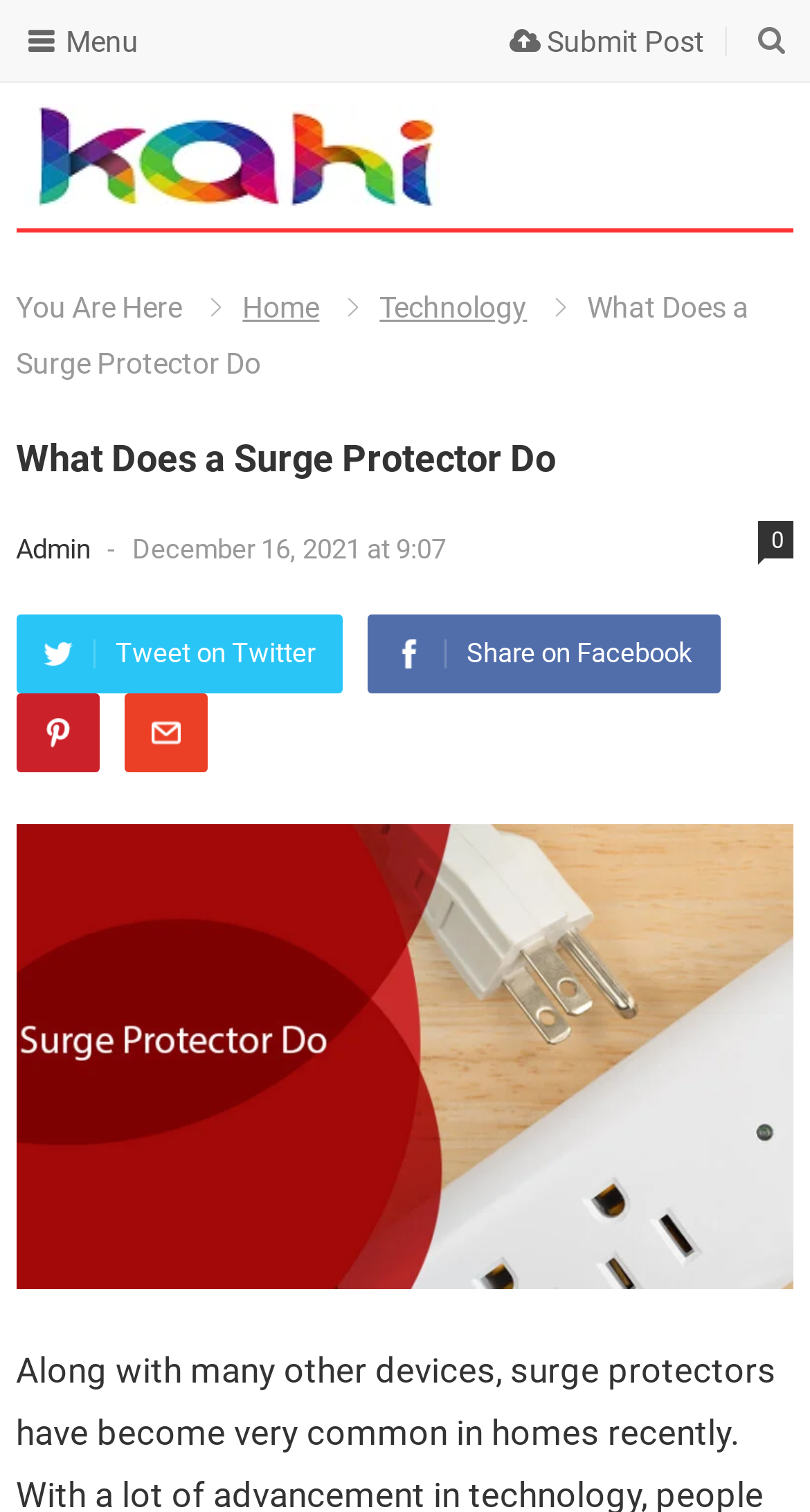Based on what you see in the screenshot, provide a thorough answer to this question: Is there a menu on the webpage?

There is a 'Menu' static text element located at the top of the webpage, indicating the presence of a menu.